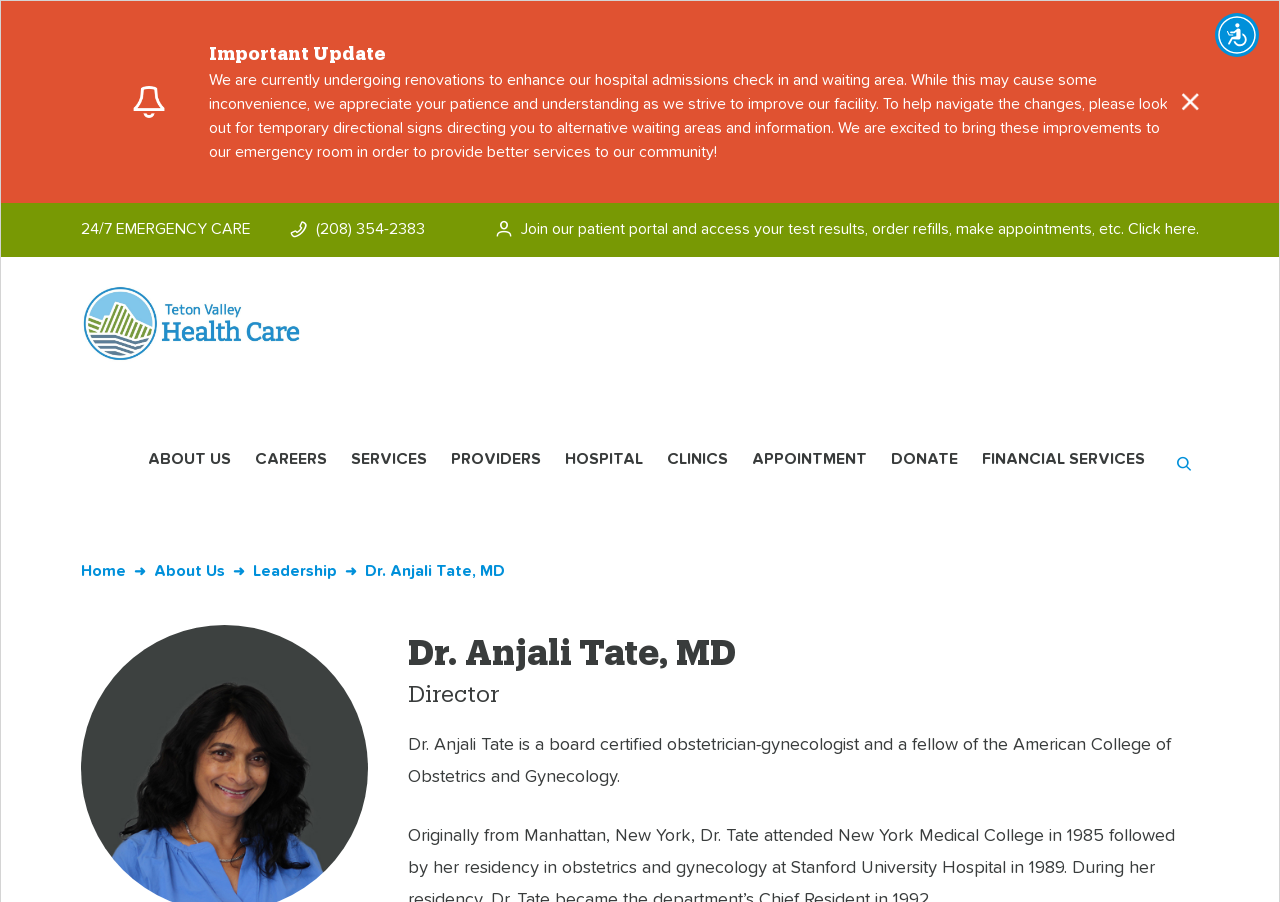What can patients do on the patient portal?
Please give a detailed and elaborate answer to the question.

I found this information by reading the link element that says 'Join our patient portal and access your test results, order refills, make appointments, etc. Click here'.